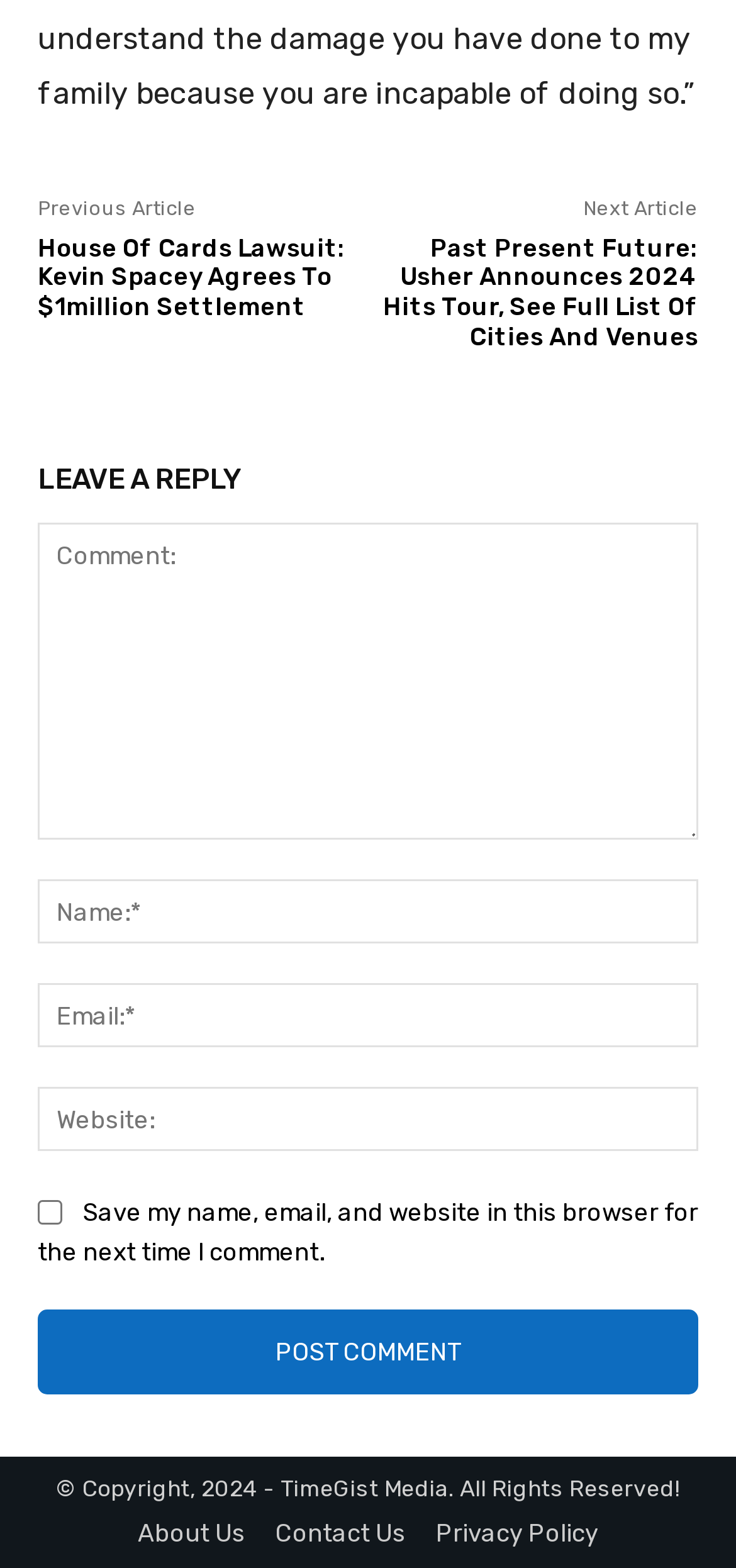Respond with a single word or phrase to the following question:
How many textboxes are required in the comment form?

3